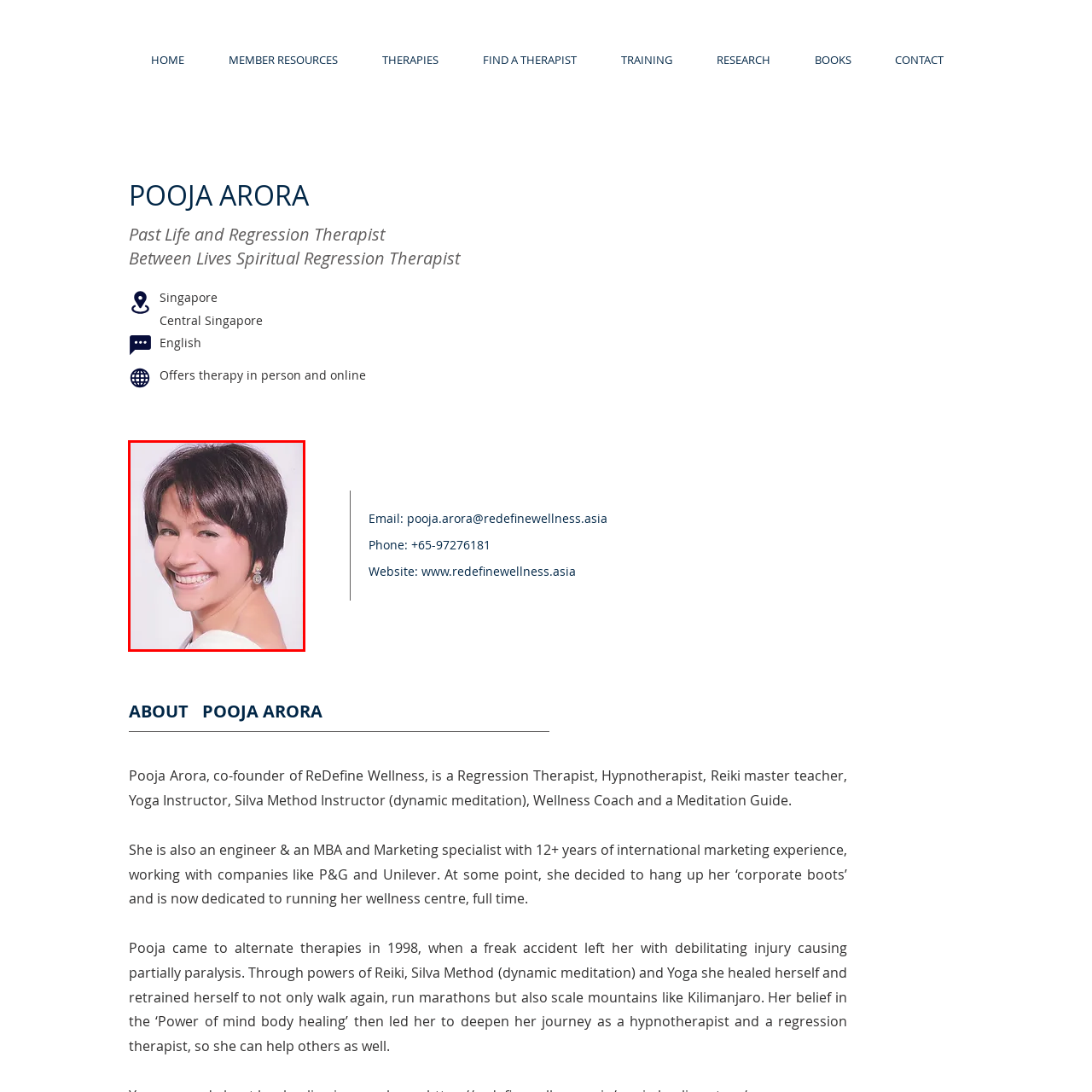What triggered Pooja Arora's journey into alternative therapies?
Direct your attention to the image encased in the red bounding box and answer the question thoroughly, relying on the visual data provided.

According to the caption, Pooja Arora's journey into alternative therapies began following her recovery from a severe injury, which has deeply influenced her practice and dedication to helping others find healing through mind-body techniques.